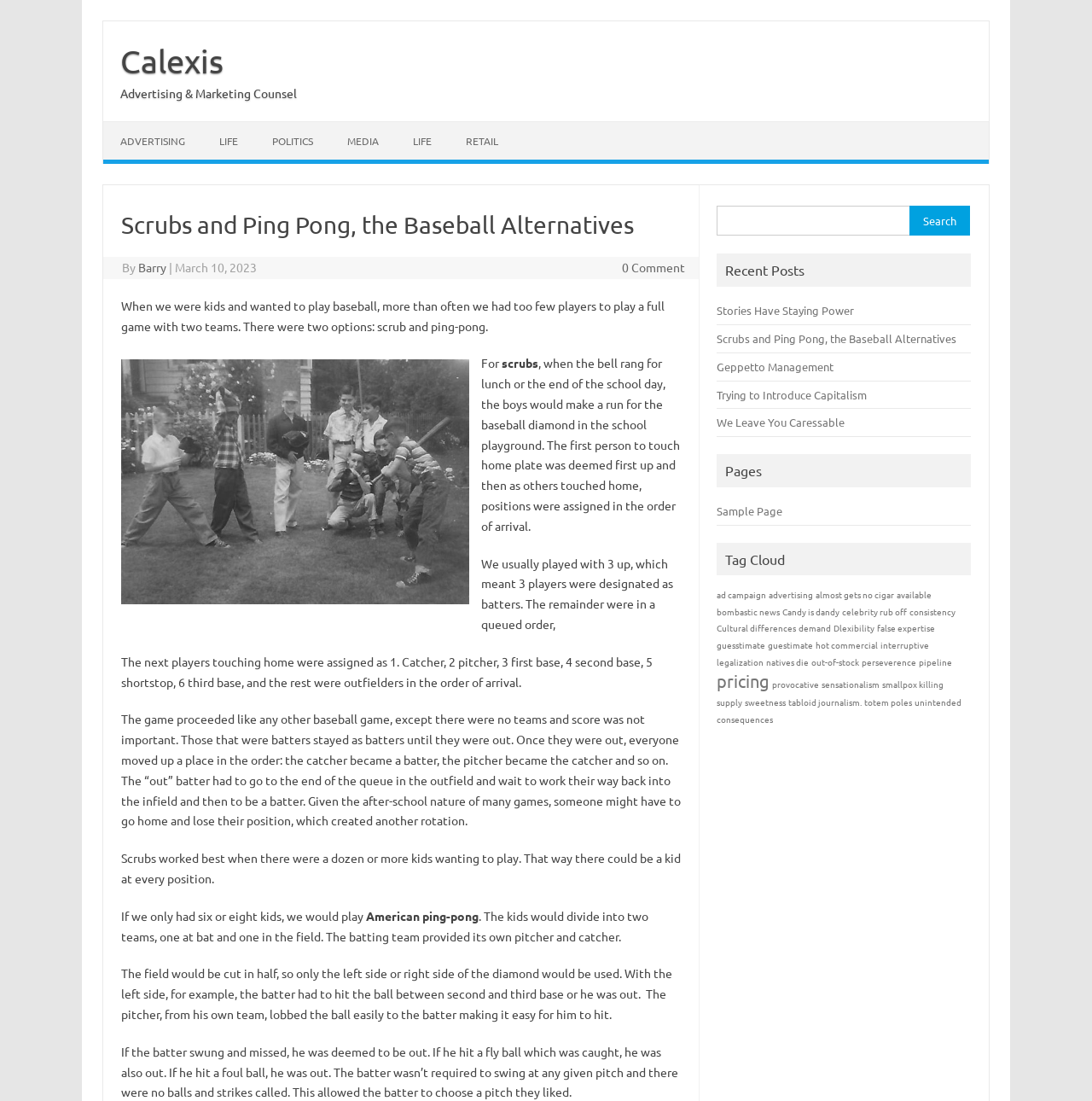Determine the main text heading of the webpage and provide its content.

Scrubs and Ping Pong, the Baseball Alternatives